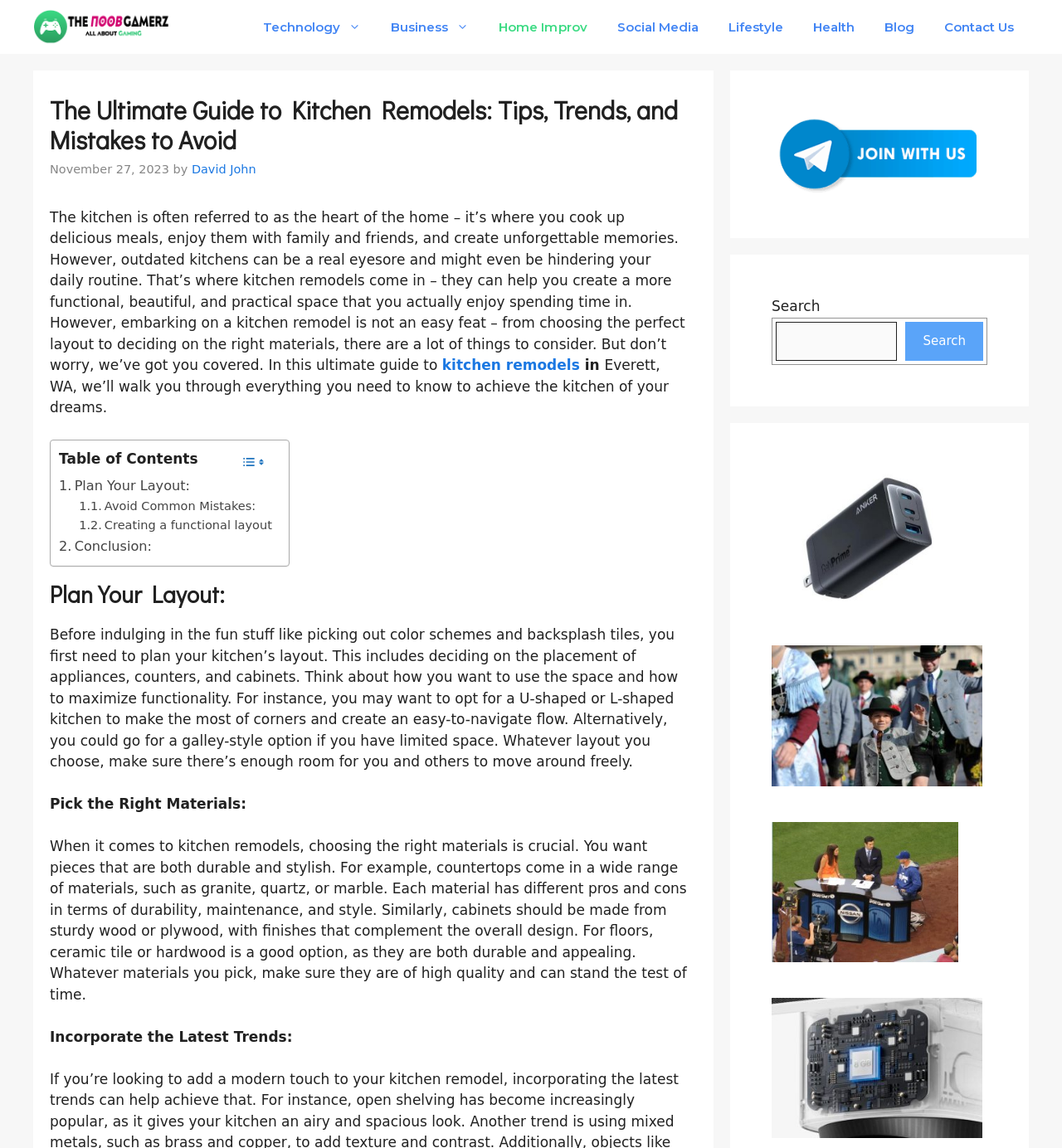Locate the bounding box of the user interface element based on this description: "Technology".

[0.234, 0.0, 0.354, 0.047]